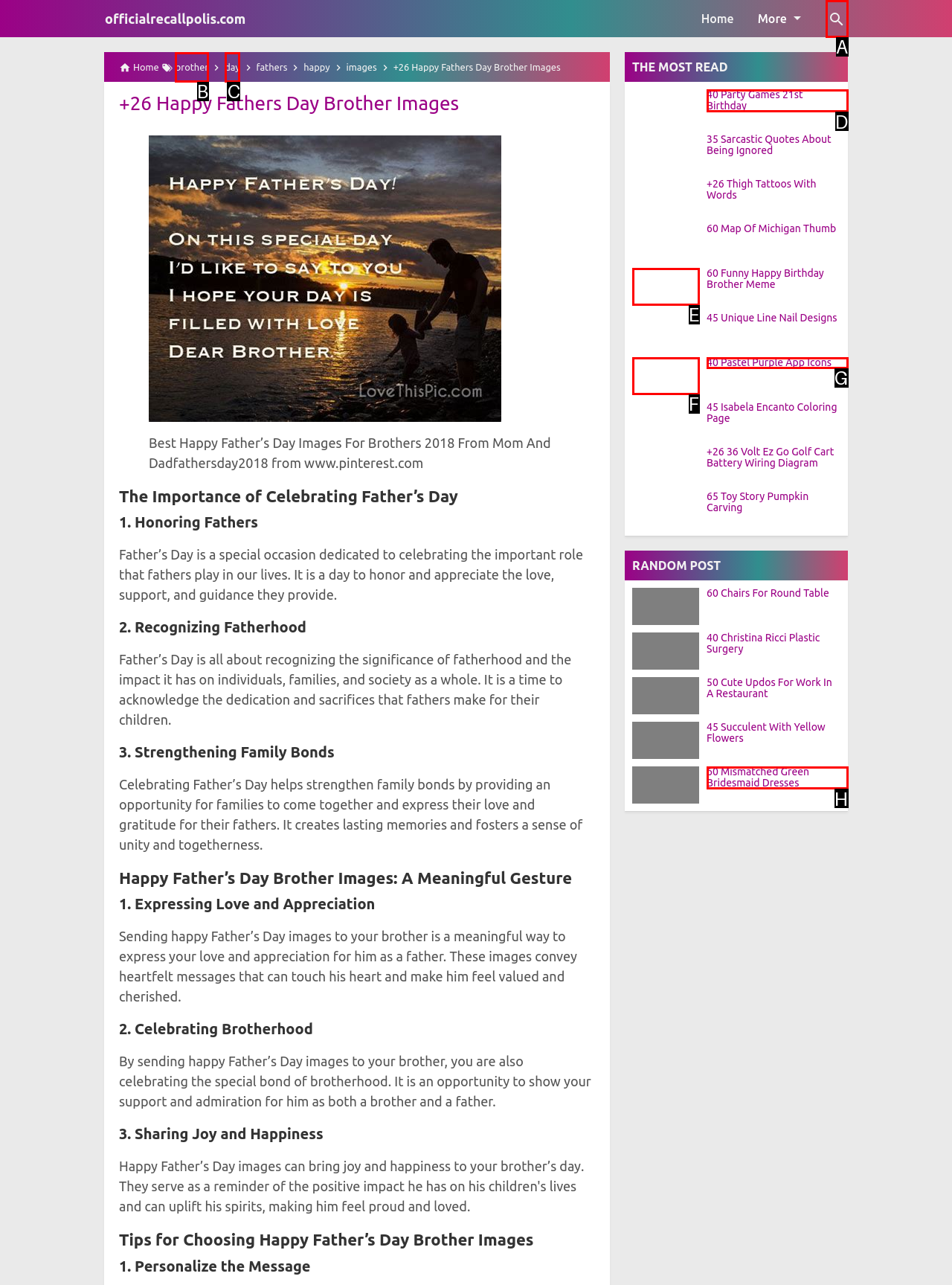Match the following description to the correct HTML element: 40 Pastel Purple App Icons Indicate your choice by providing the letter.

G